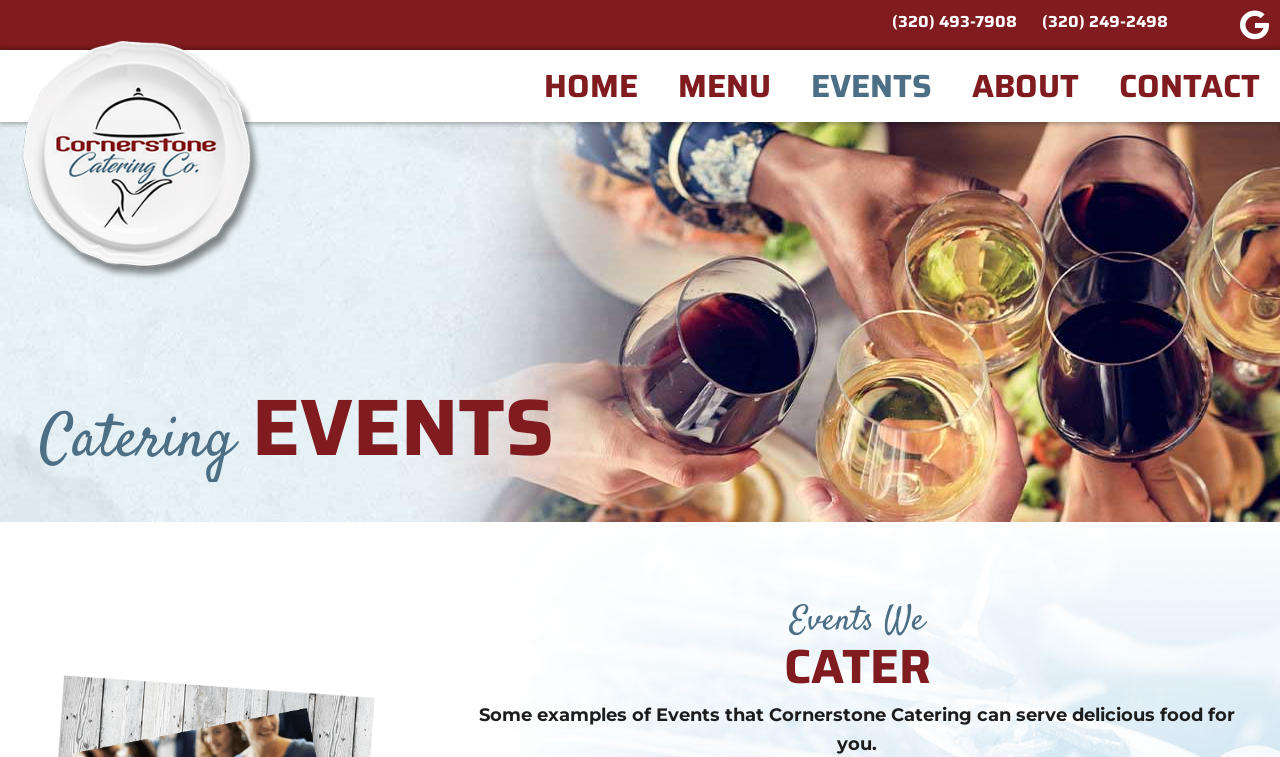From the webpage screenshot, predict the bounding box of the UI element that matches this description: "(320) 249-2498".

[0.814, 0.017, 0.912, 0.039]